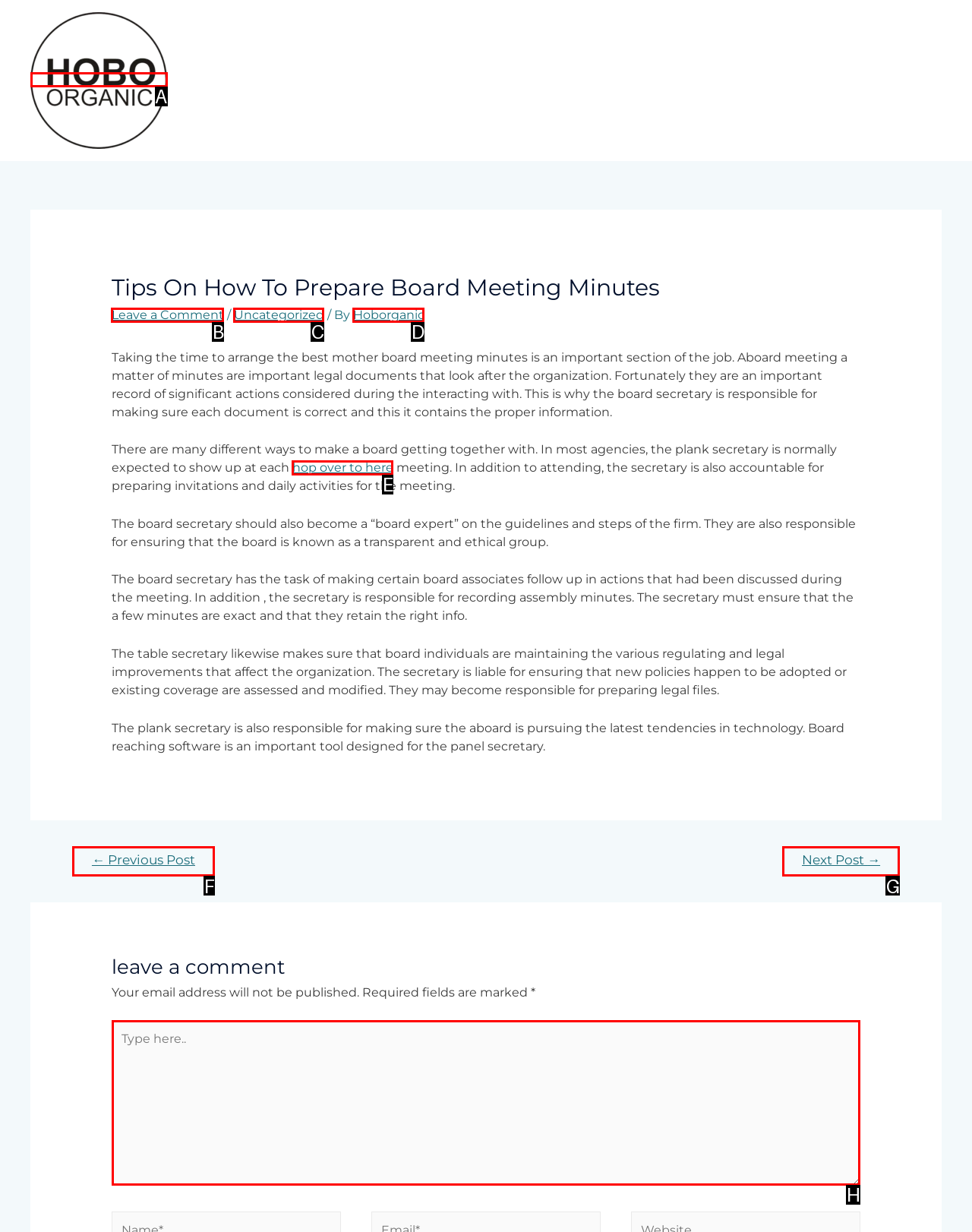Which UI element should you click on to achieve the following task: Type in the comment box? Provide the letter of the correct option.

H